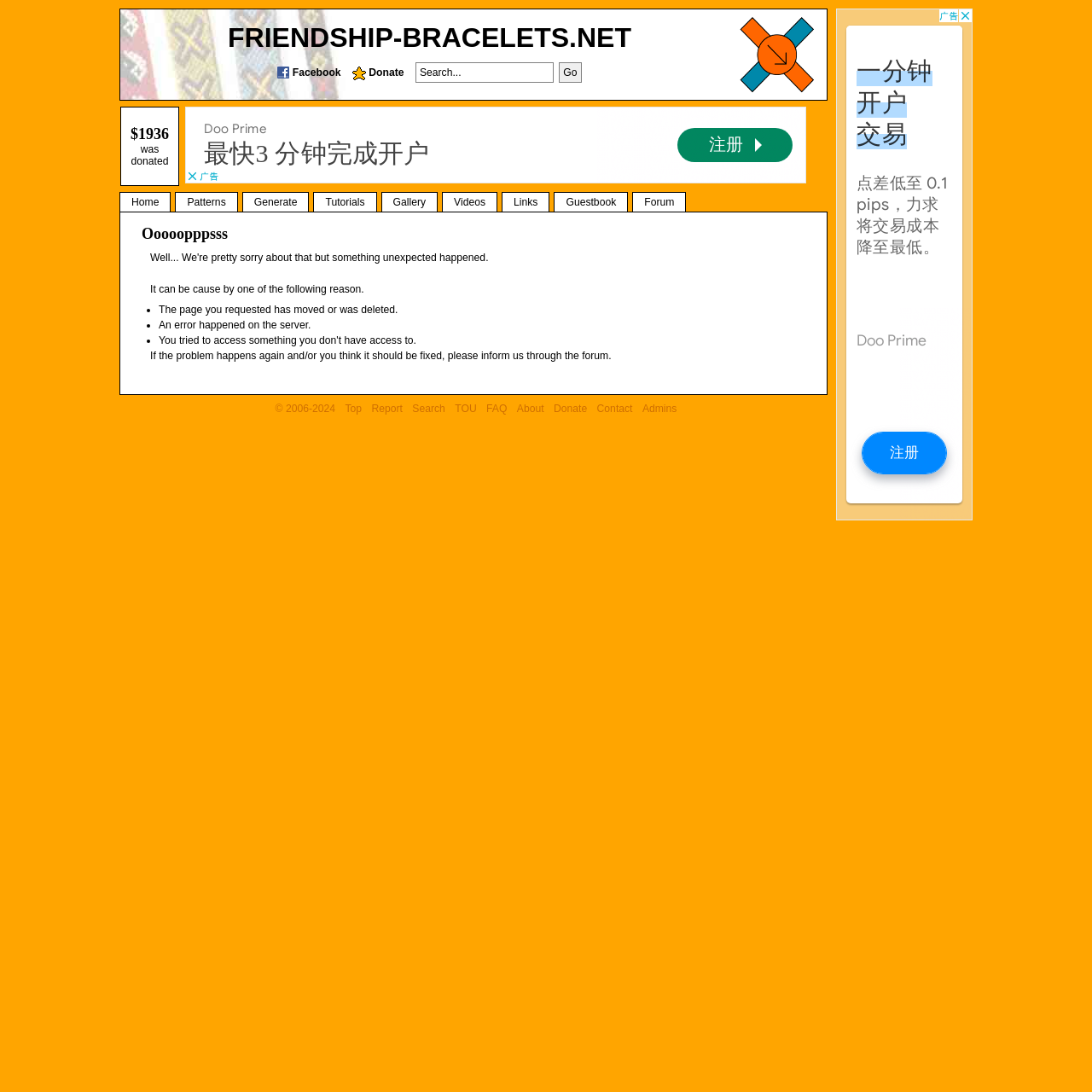Use a single word or phrase to answer the question:
What is the copyright information on the webpage?

2006-2024